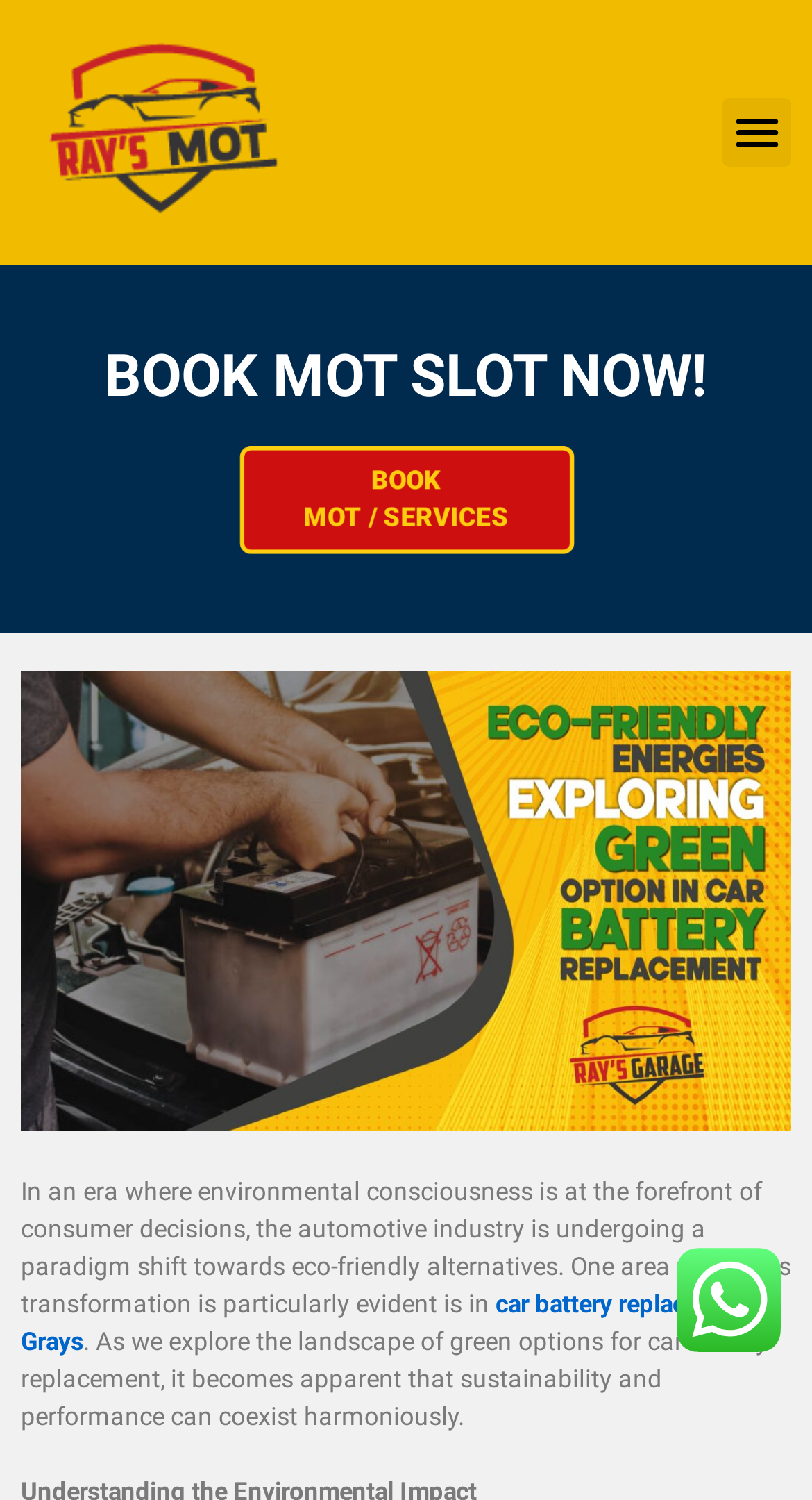Bounding box coordinates are given in the format (top-left x, top-left y, bottom-right x, bottom-right y). All values should be floating point numbers between 0 and 1. Provide the bounding box coordinate for the UI element described as: car battery replacement in Grays

[0.026, 0.859, 0.962, 0.904]